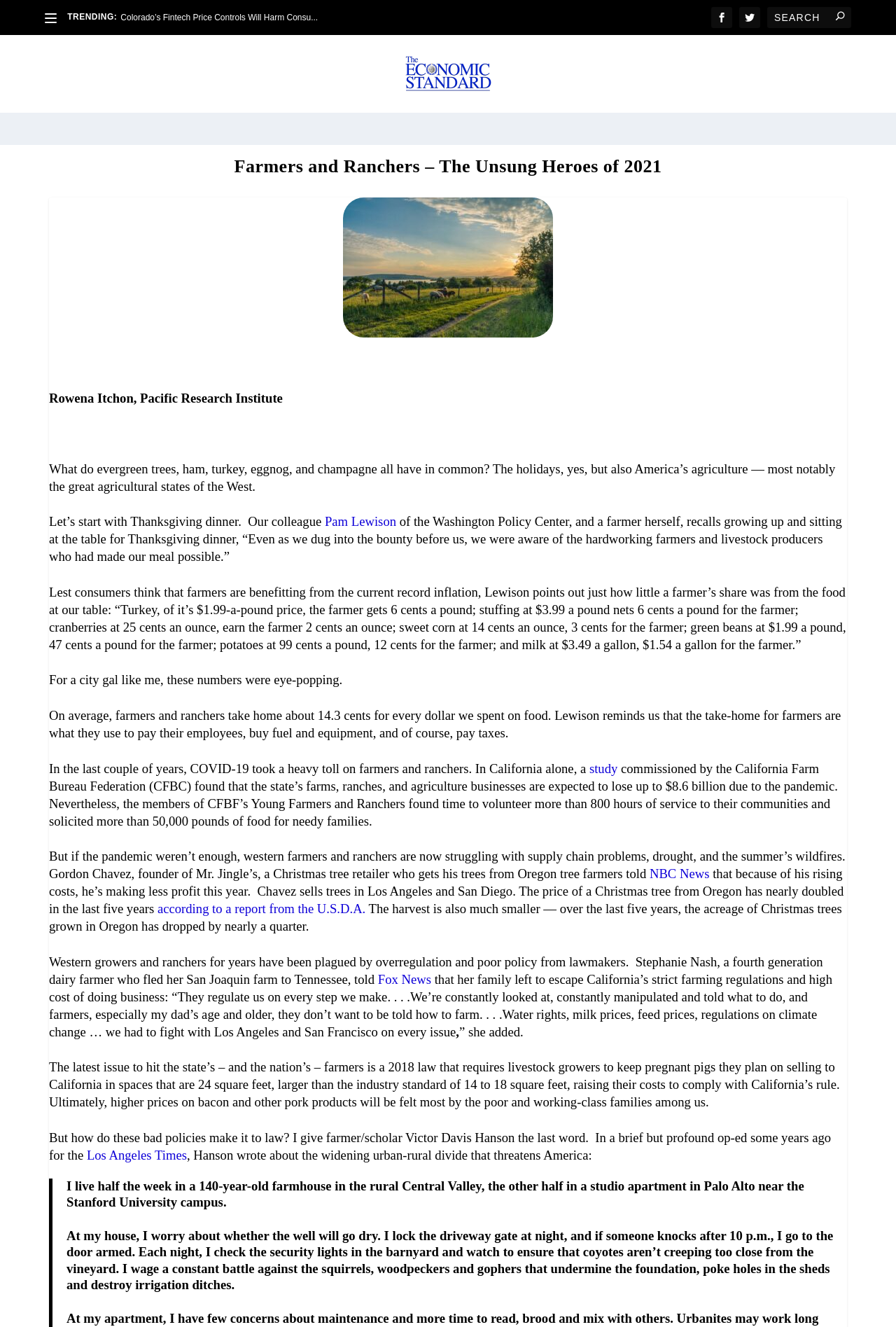Given the element description Fox News, specify the bounding box coordinates of the corresponding UI element in the format (top-left x, top-left y, bottom-right x, bottom-right y). All values must be between 0 and 1.

[0.422, 0.733, 0.481, 0.744]